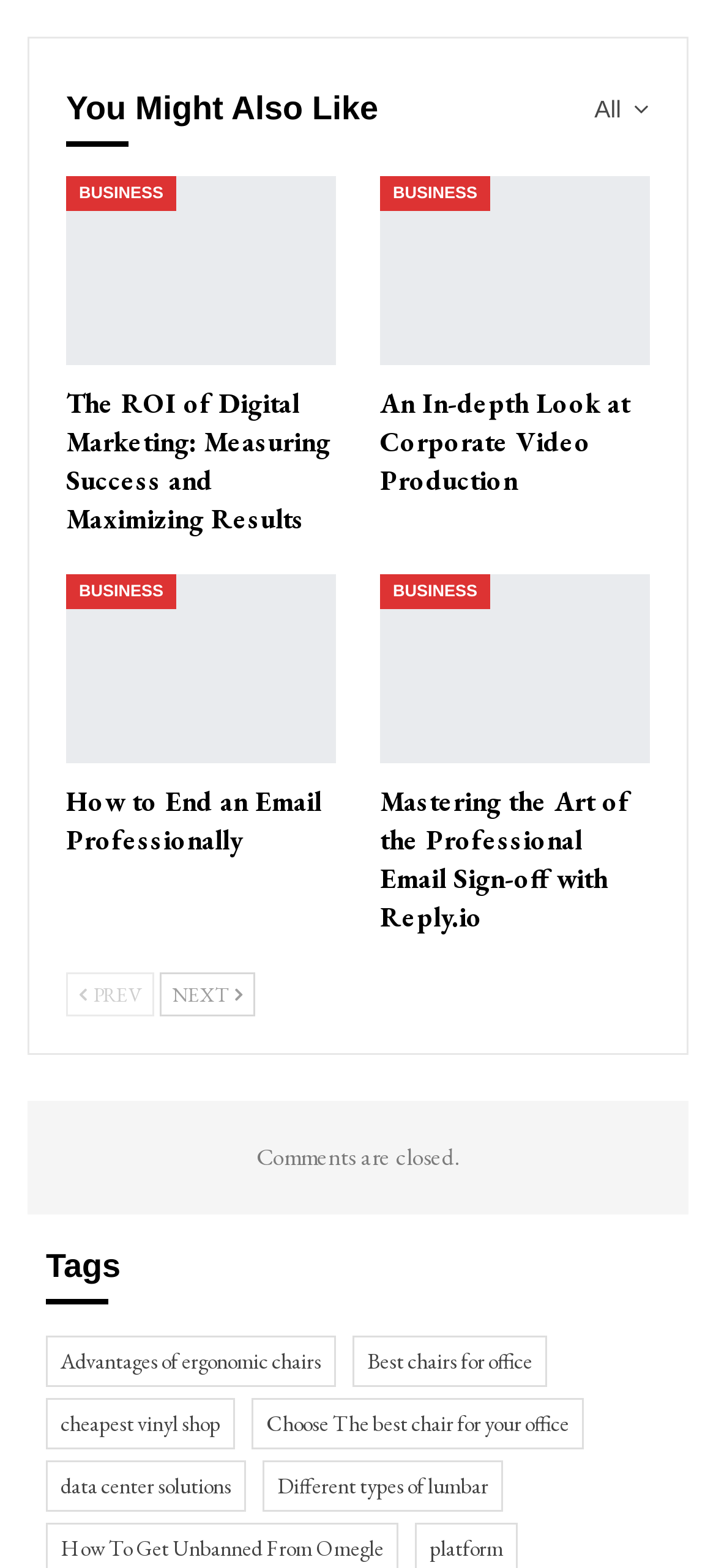Please determine the bounding box coordinates of the clickable area required to carry out the following instruction: "View 'Advantages of ergonomic chairs'". The coordinates must be four float numbers between 0 and 1, represented as [left, top, right, bottom].

[0.064, 0.851, 0.469, 0.884]